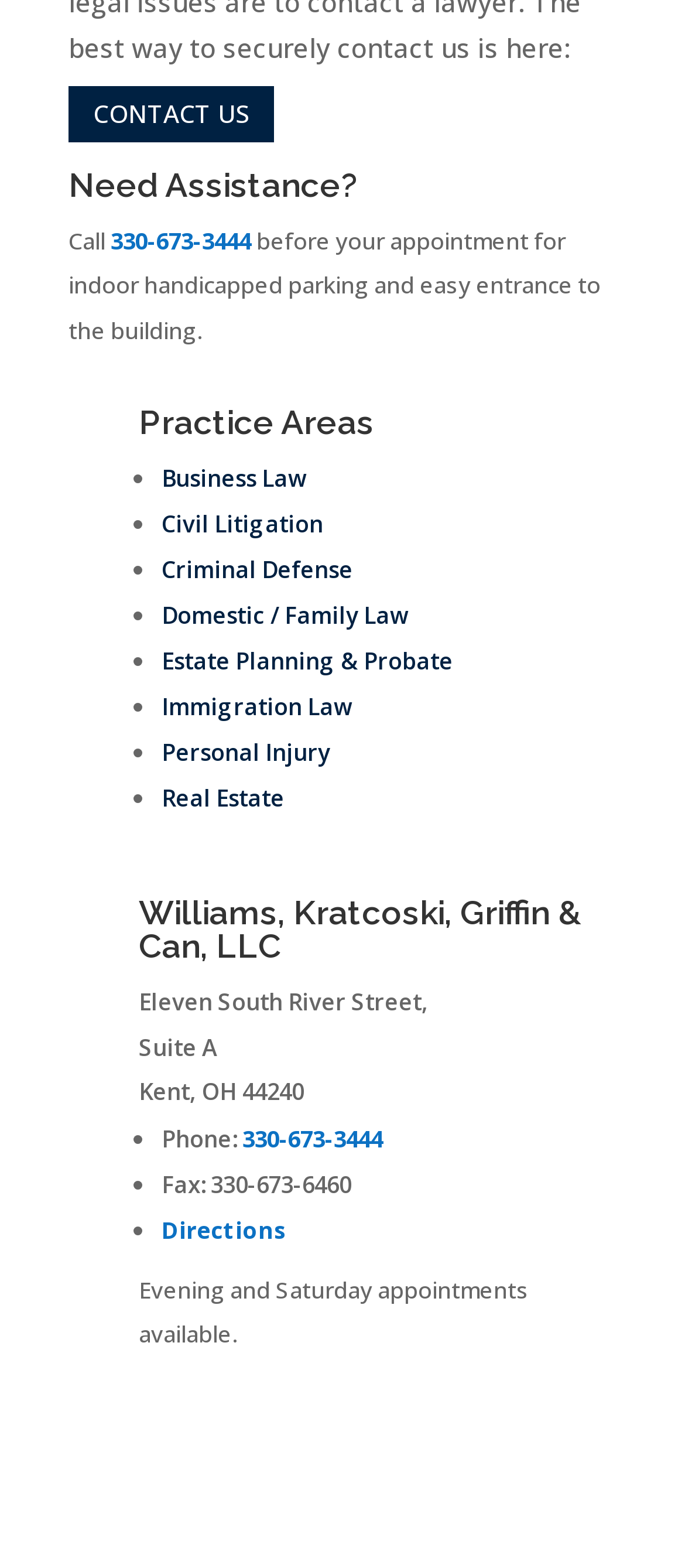What is the address of the law firm?
Answer the question based on the image using a single word or a brief phrase.

Eleven South River Street, Suite A, Kent, OH 44240